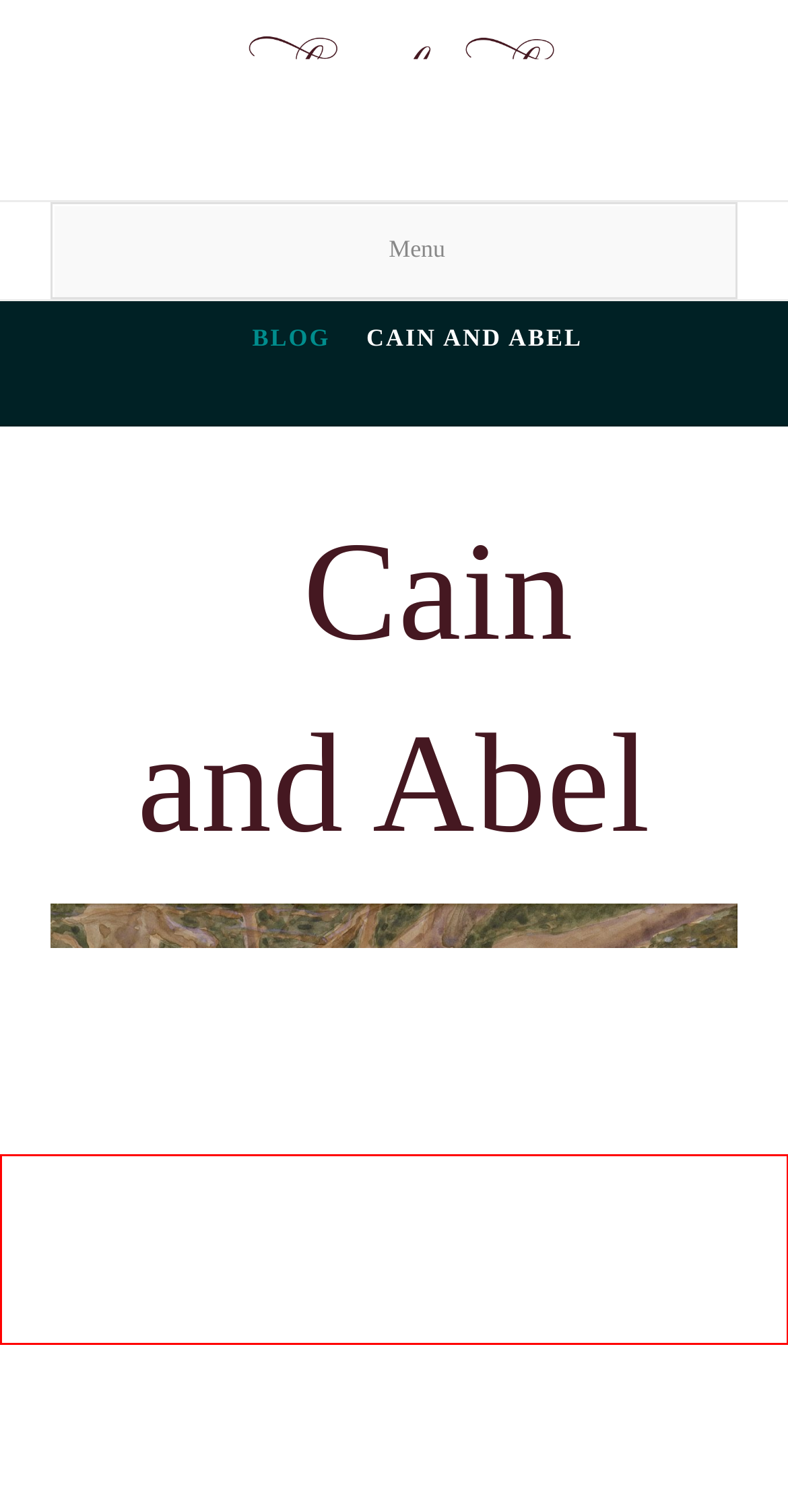Examine the webpage screenshot, find the red bounding box, and extract the text content within this marked area.

This page requires cookies to be enabled in your browser settings. Please check this setting and enable cookies (if disabled)